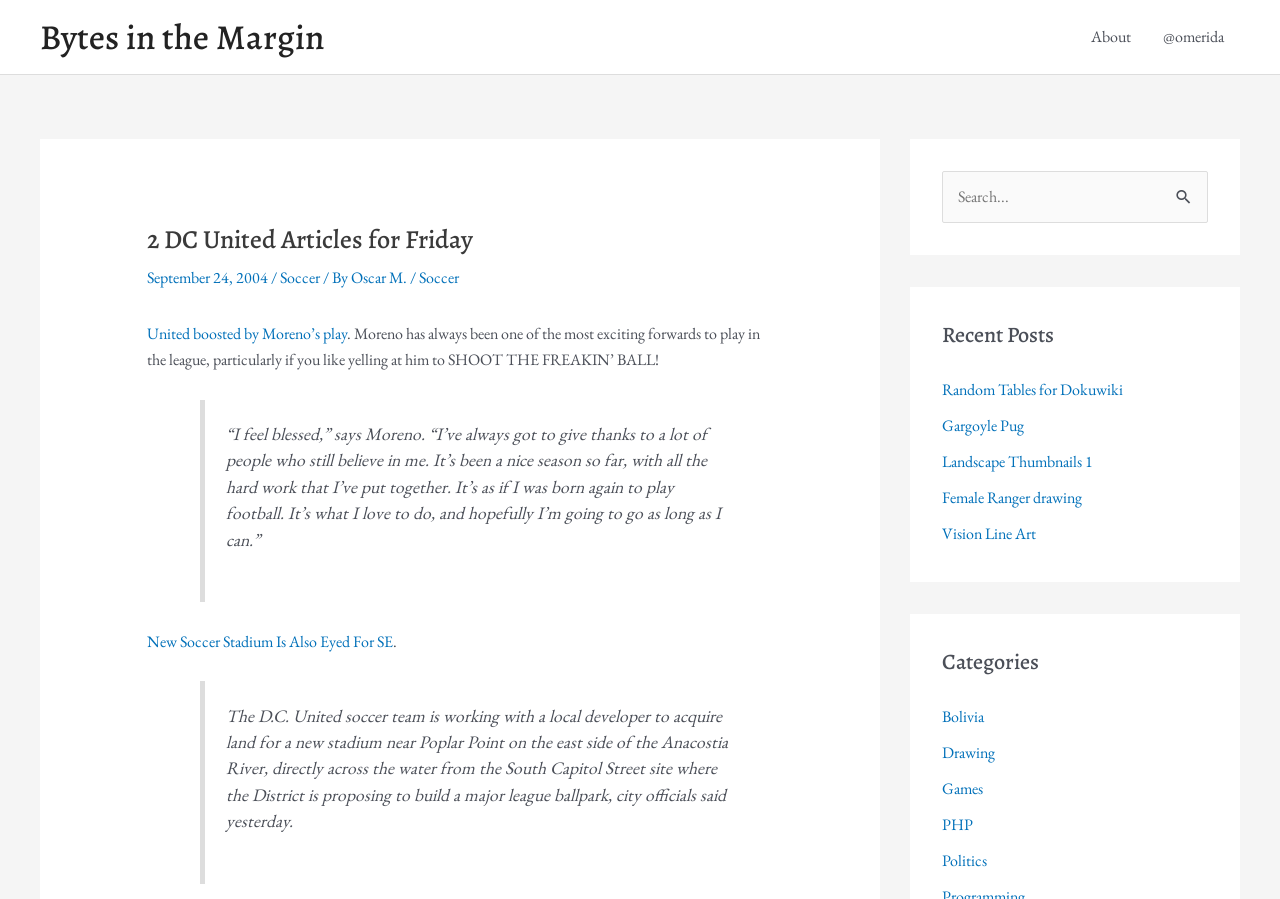Offer a meticulous description of the webpage's structure and content.

This webpage appears to be a blog or news article page, with a focus on DC United soccer team. At the top, there is a navigation bar with links to "About" and "@omerida". Below this, there is a header section with the title "2 DC United Articles for Friday – Bytes in the Margin" and a date "September 24, 2004". 

To the right of the header section, there is a column with links to categories such as "Soccer" and an author's name "Oscar M.". Below this, there are two main articles. The first article has a title "United boosted by Moreno’s play" and a brief summary of the article. The article itself is a quote from Moreno, a soccer player, expressing his gratitude and passion for playing football.

The second article has a title "New Soccer Stadium Is Also Eyed For SE" and discusses the possibility of a new soccer stadium being built near Poplar Point on the east side of the Anacostia River.

On the right side of the page, there is a search bar with a button labeled "Search". Below this, there is a section titled "Recent Posts" with links to several recent articles, including "Random Tables for Dokuwiki", "Gargoyle Pug", and others. Further down, there is a section titled "Categories" with links to categories such as "Bolivia", "Drawing", "Games", and others.